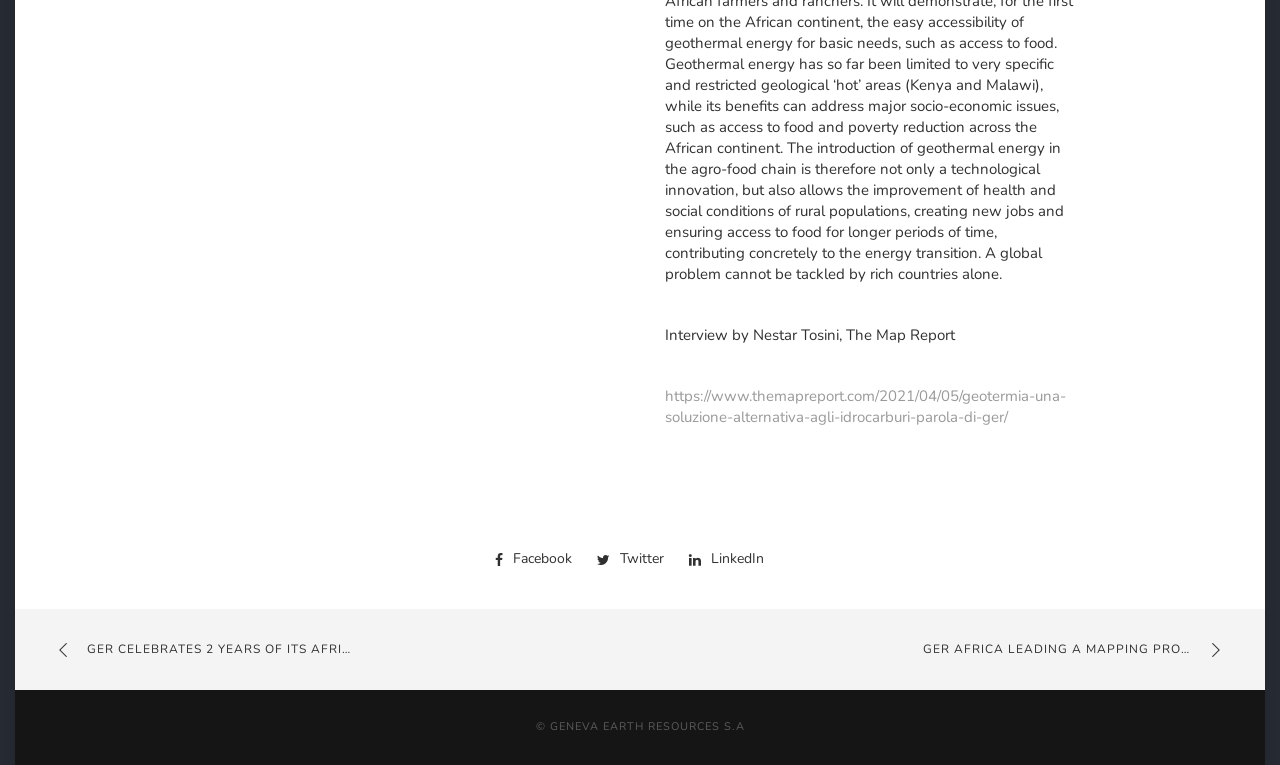How many social media links are present at the bottom of the webpage?
Please answer using one word or phrase, based on the screenshot.

3